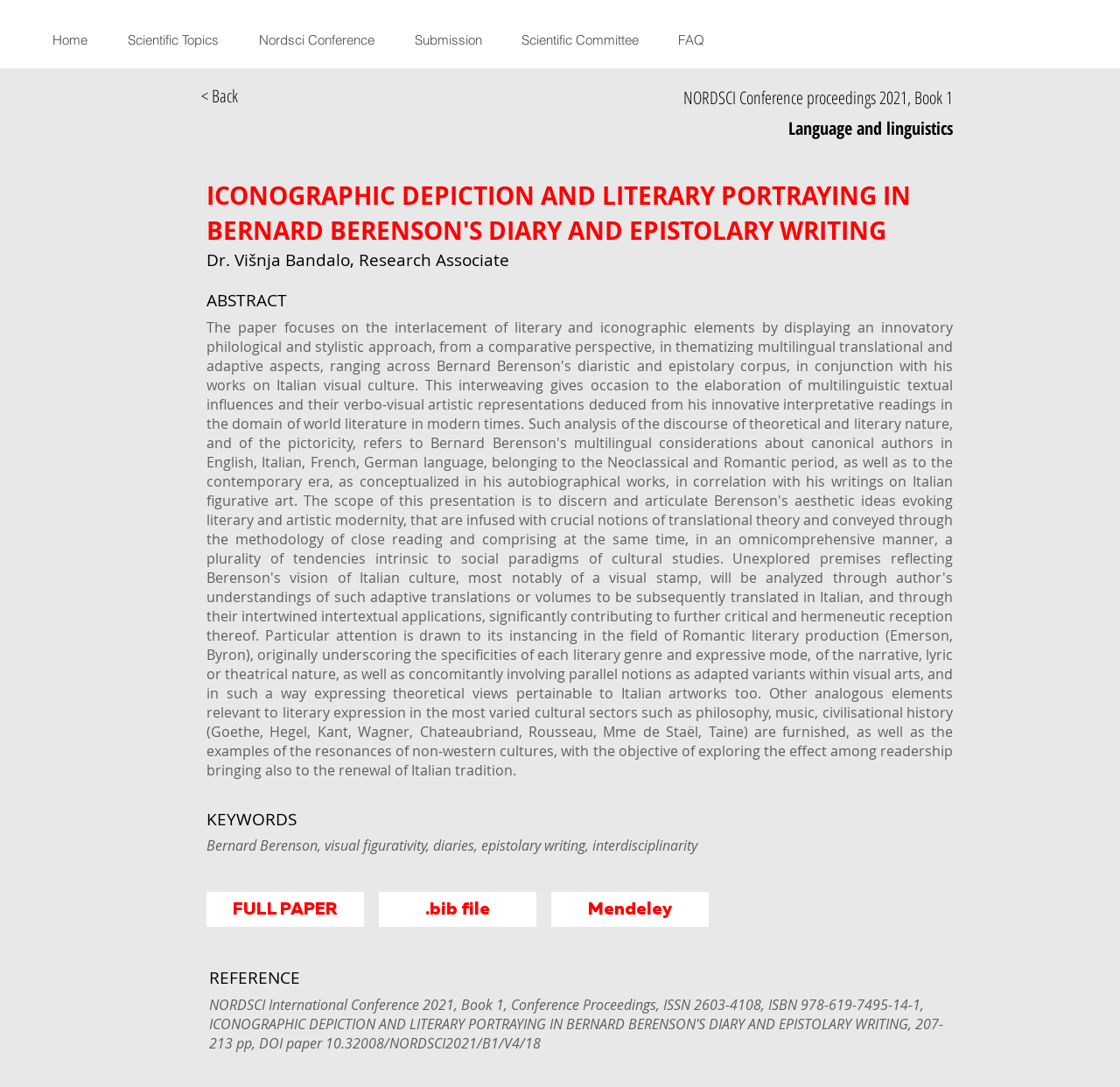What is the title of the paper? From the image, respond with a single word or brief phrase.

ICONOGRAPHIC DEPICTION AND LITERARY PORTRAYING IN BERNARD BERENSON'S DIARY AND EPISTOLARY WRITING